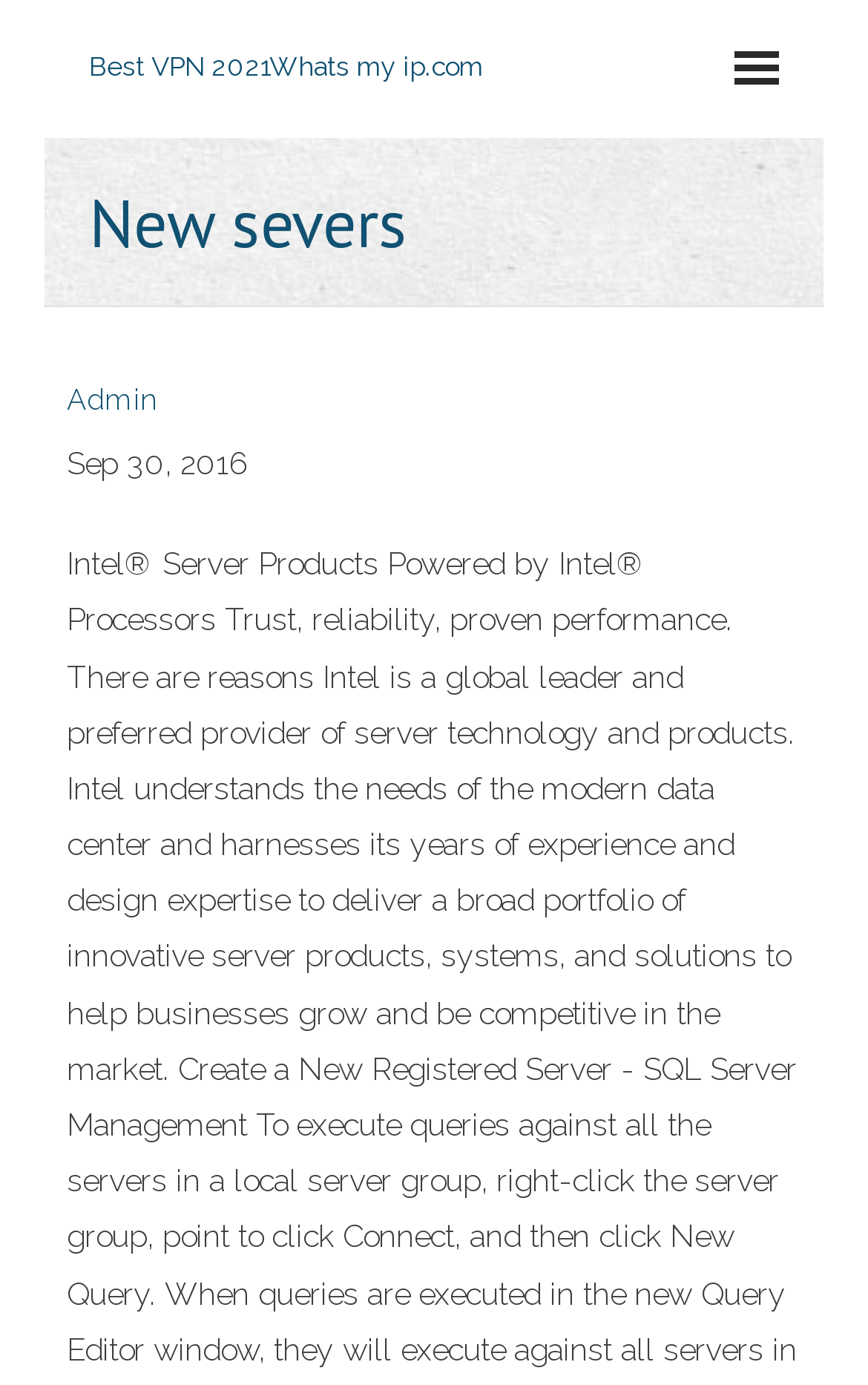Answer the question using only a single word or phrase: 
What is the link related to VPN?

Best VPN 2021